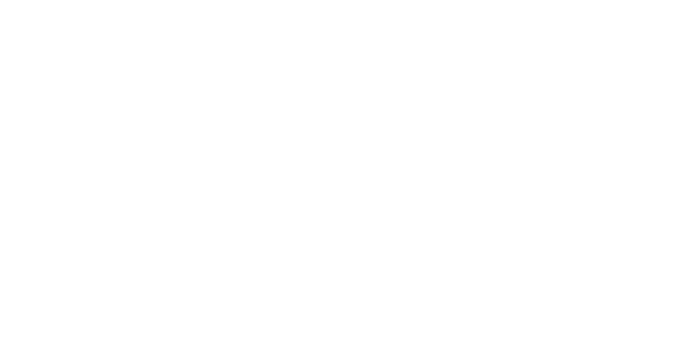Generate an in-depth description of the image.

The image titled "Hard Work vs. Laziness" visually represents the contrasting concepts of diligence and idleness. It likely features symbolic elements such as a depiction of a person or an activity that exemplifies hard work on one side, contrasted with imagery representing laziness or inactivity on the other. This juxtaposition highlights the differences in outcomes and attitudes associated with both behaviors, emphasizing the value of hard work in achieving success and fulfillment. The overall composition may use graphics or illustrated figures to convey its message effectively, leaving the viewer with a thought-provoking insight into the importance of effort in life.